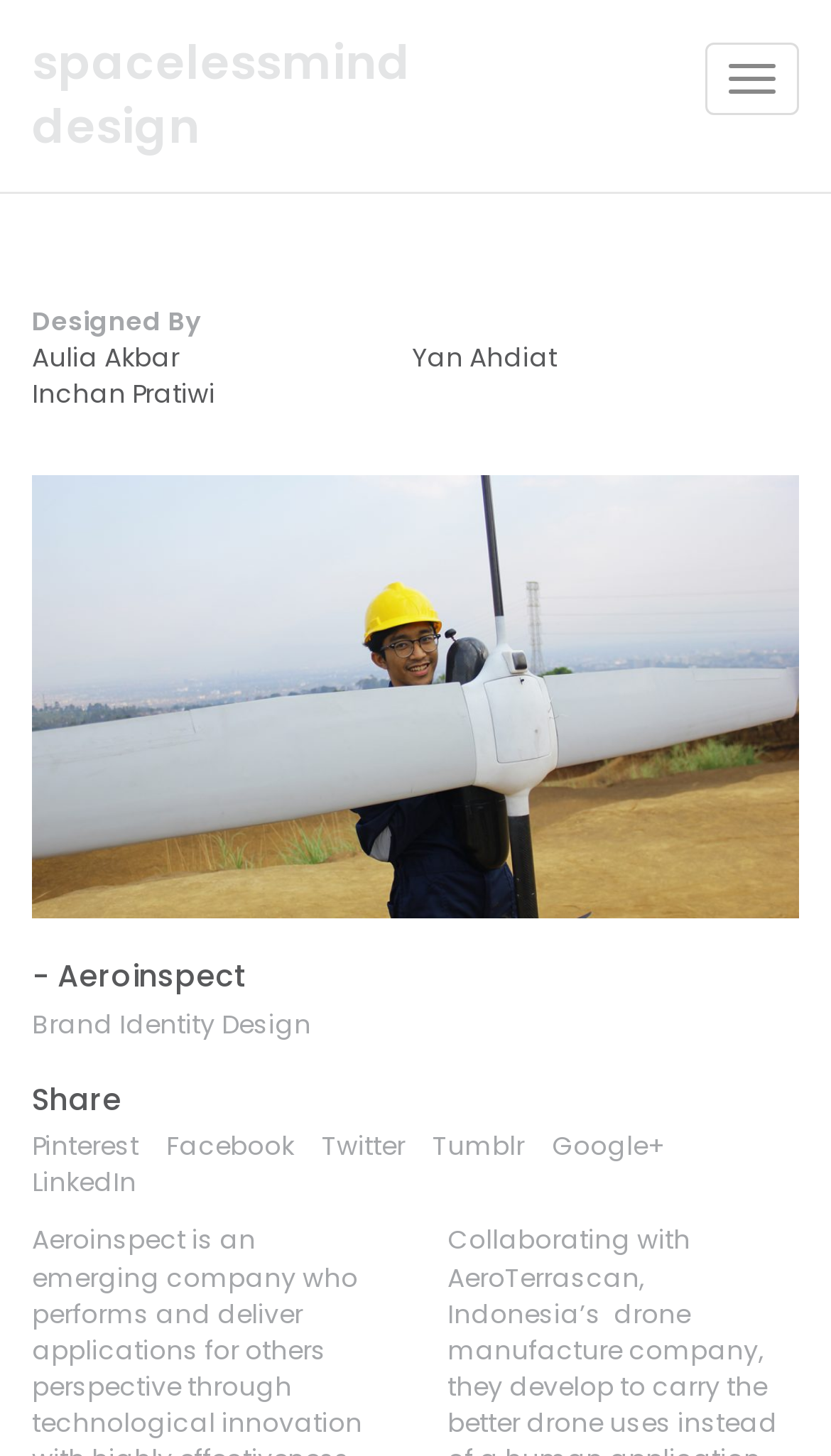How many social media links are available?
Use the information from the screenshot to give a comprehensive response to the question.

There are 7 social media links available, including Pinterest, Facebook, Twitter, Tumblr, Google+, LinkedIn, which can be found at the bottom of the webpage.